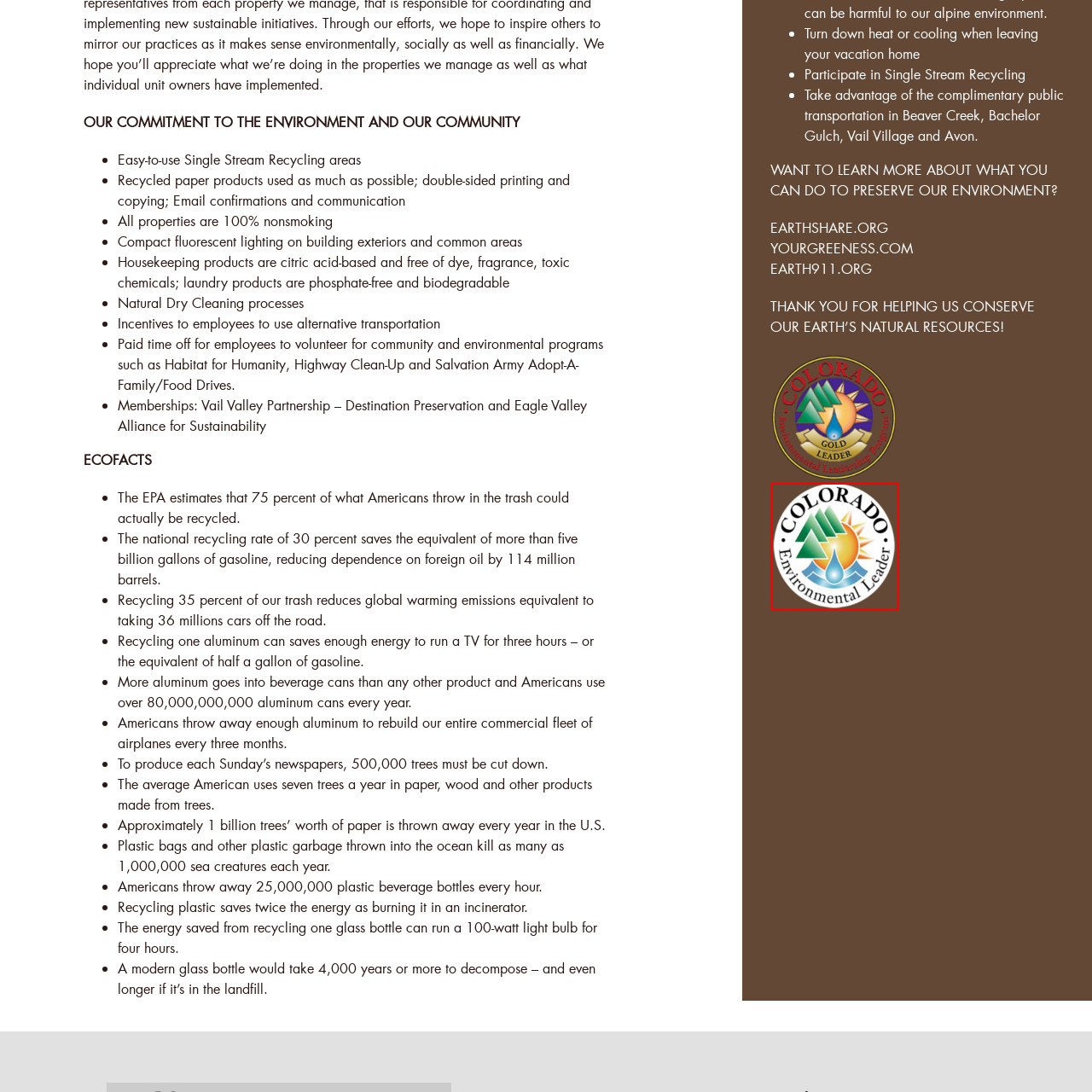What does the stylized water droplet represent?  
Observe the image highlighted by the red bounding box and supply a detailed response derived from the visual information in the image.

The stylized water droplet is a design element in the logo, and according to the caption, it represents the importance of water conservation, which is a key aspect of environmental stewardship and sustainability.